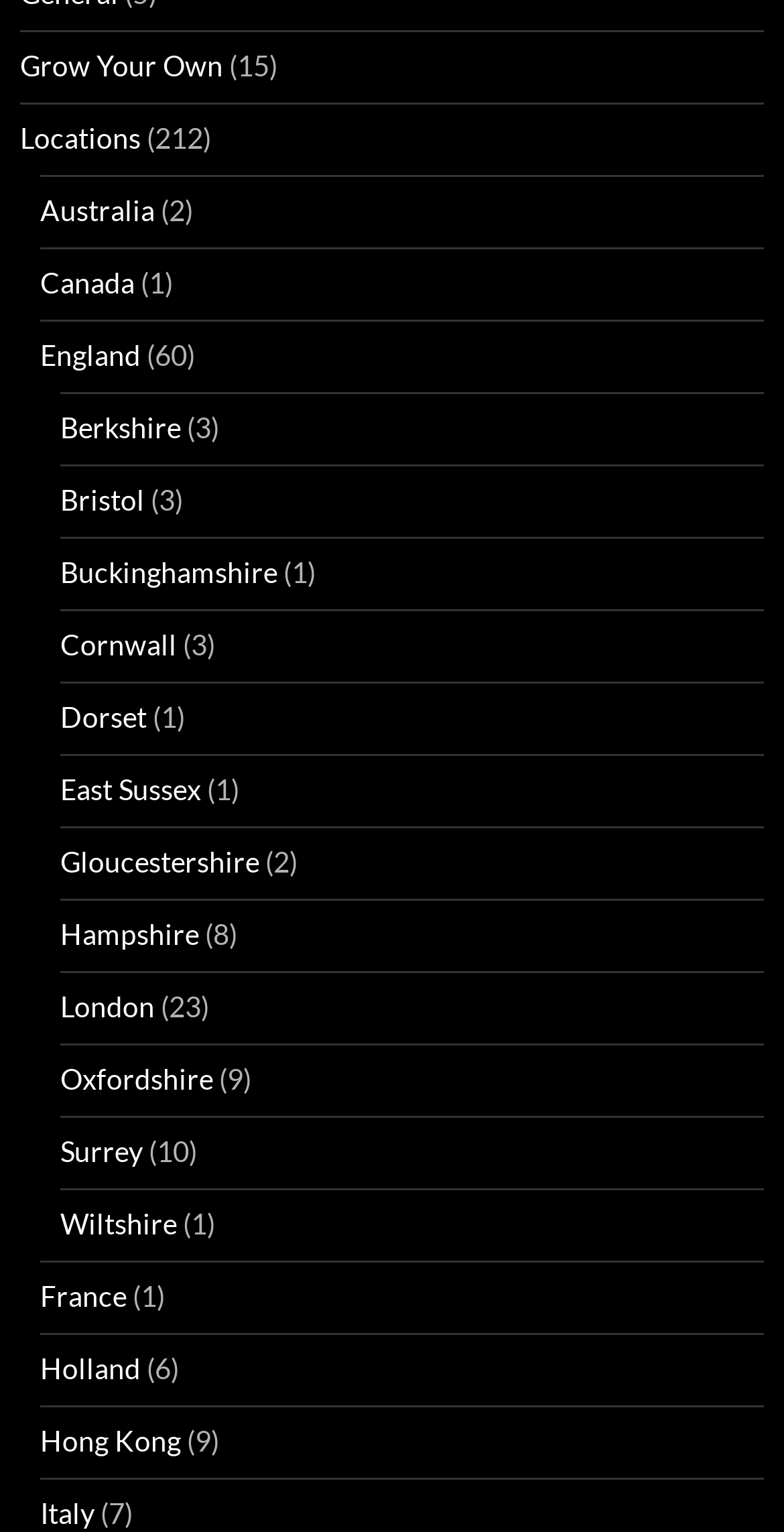Kindly respond to the following question with a single word or a brief phrase: 
What is the location with the fewest entries?

Several